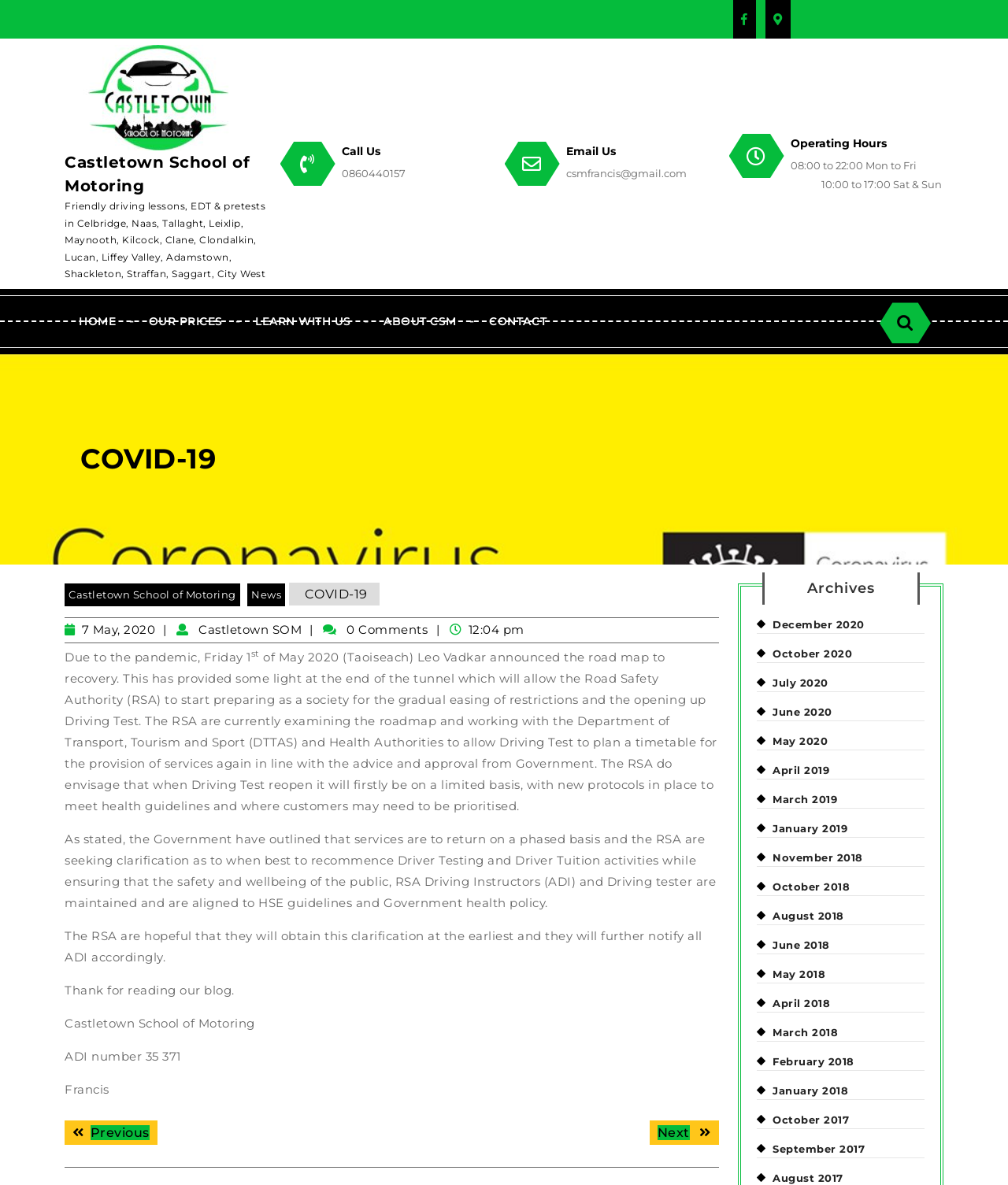What is the phone number to call?
Examine the image and provide an in-depth answer to the question.

I found the phone number by looking at the 'Call Us' section, where it says '0860440157 Phone Number'.